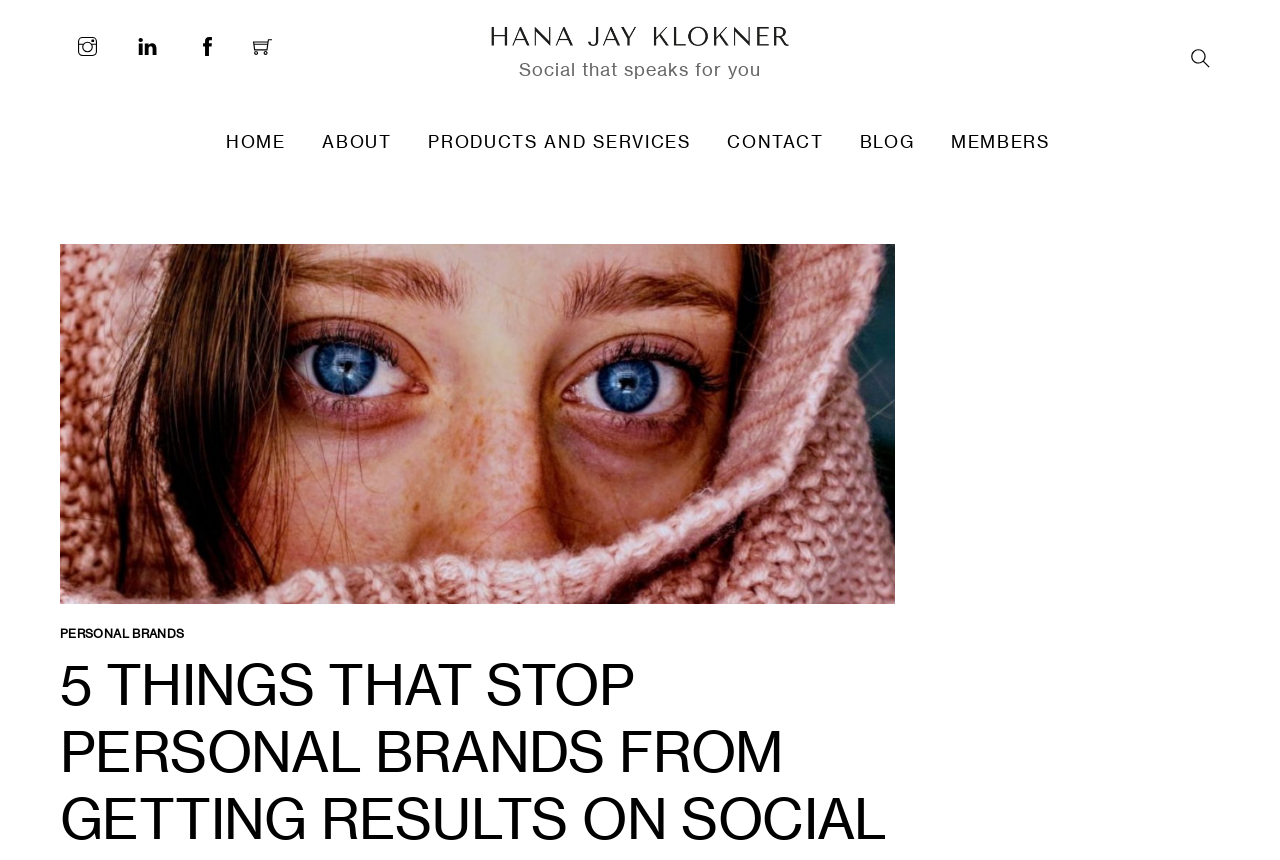Please locate the bounding box coordinates of the element's region that needs to be clicked to follow the instruction: "Search for something". The bounding box coordinates should be provided as four float numbers between 0 and 1, i.e., [left, top, right, bottom].

[0.922, 0.045, 0.953, 0.091]